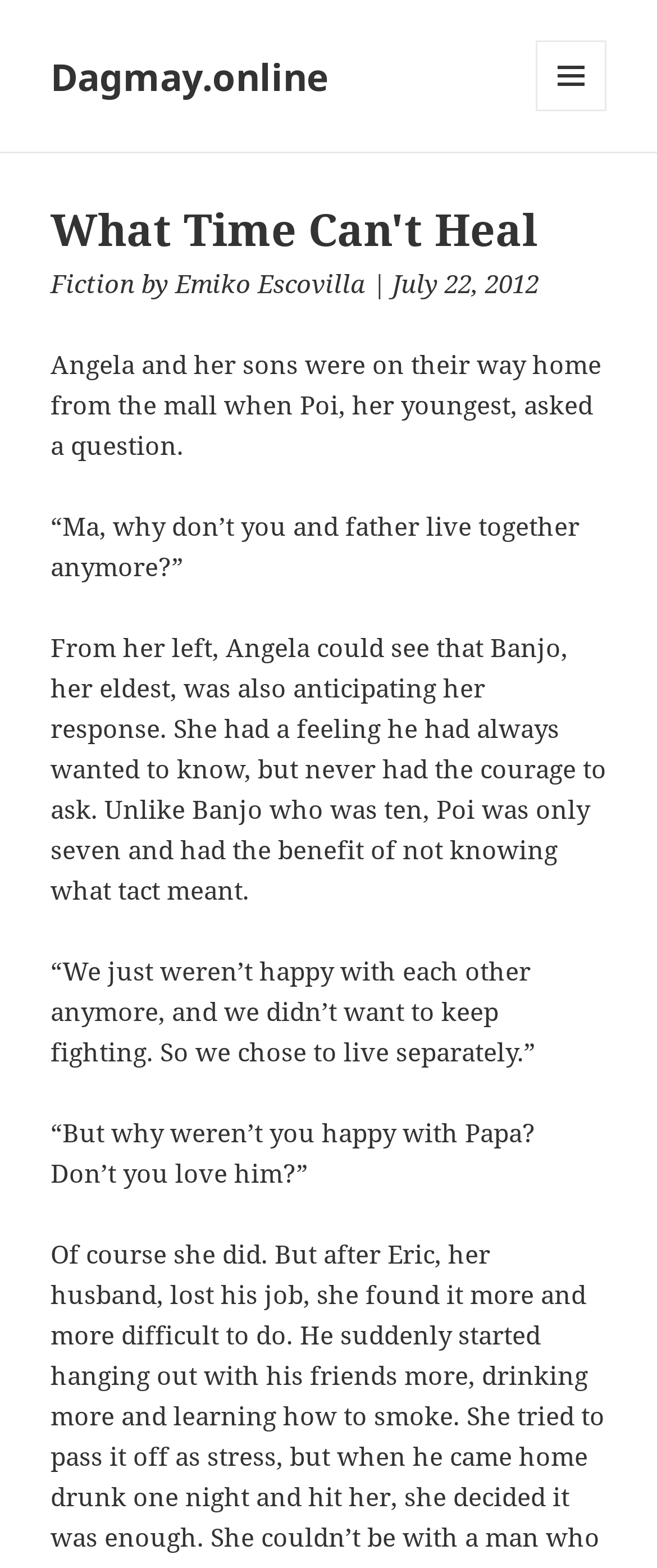Can you find the bounding box coordinates for the UI element given this description: "Menu and widgets"? Provide the coordinates as four float numbers between 0 and 1: [left, top, right, bottom].

[0.815, 0.026, 0.923, 0.071]